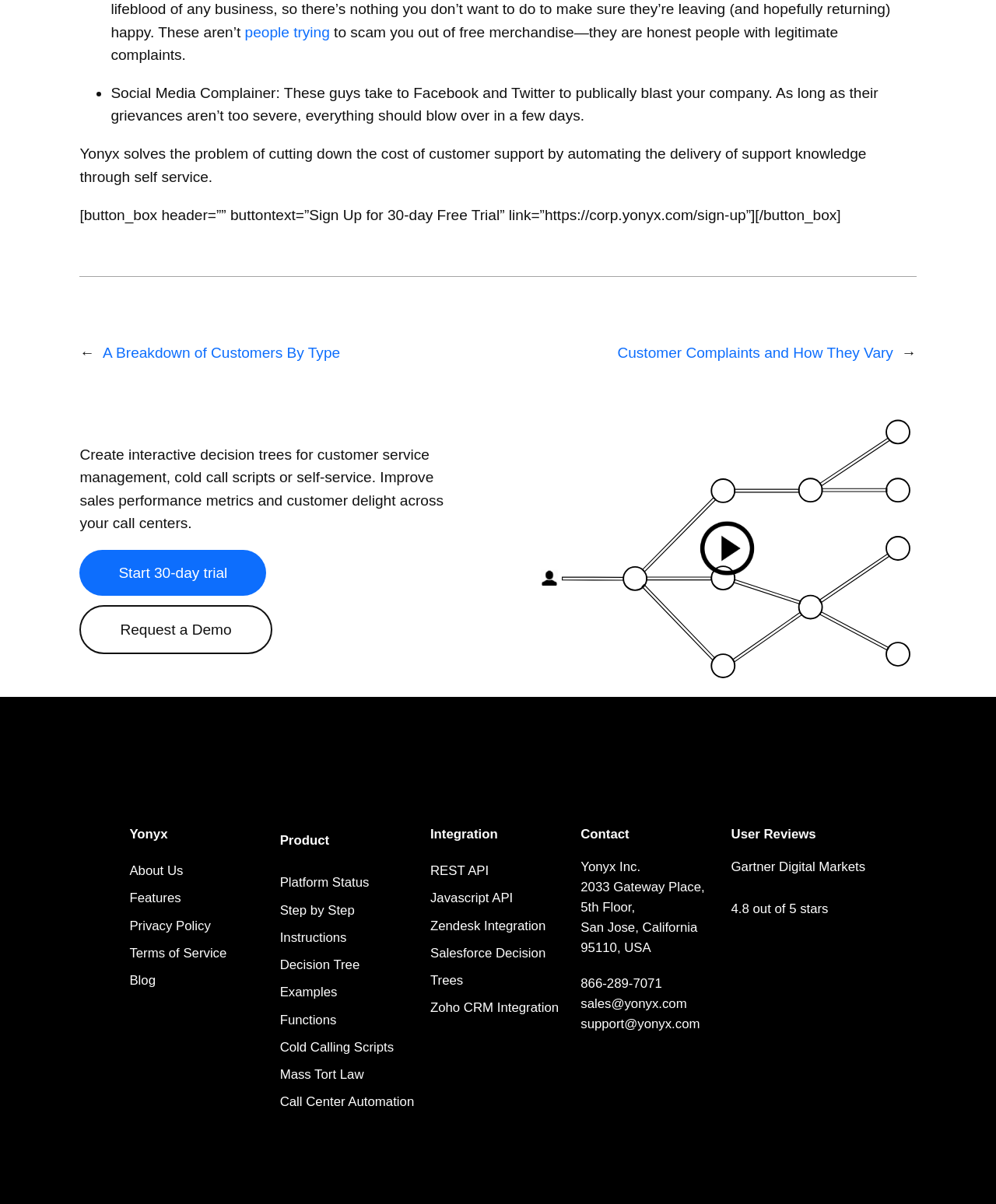Extract the bounding box coordinates of the UI element described by: "Step by Step Instructions". The coordinates should include four float numbers ranging from 0 to 1, e.g., [left, top, right, bottom].

[0.281, 0.75, 0.356, 0.785]